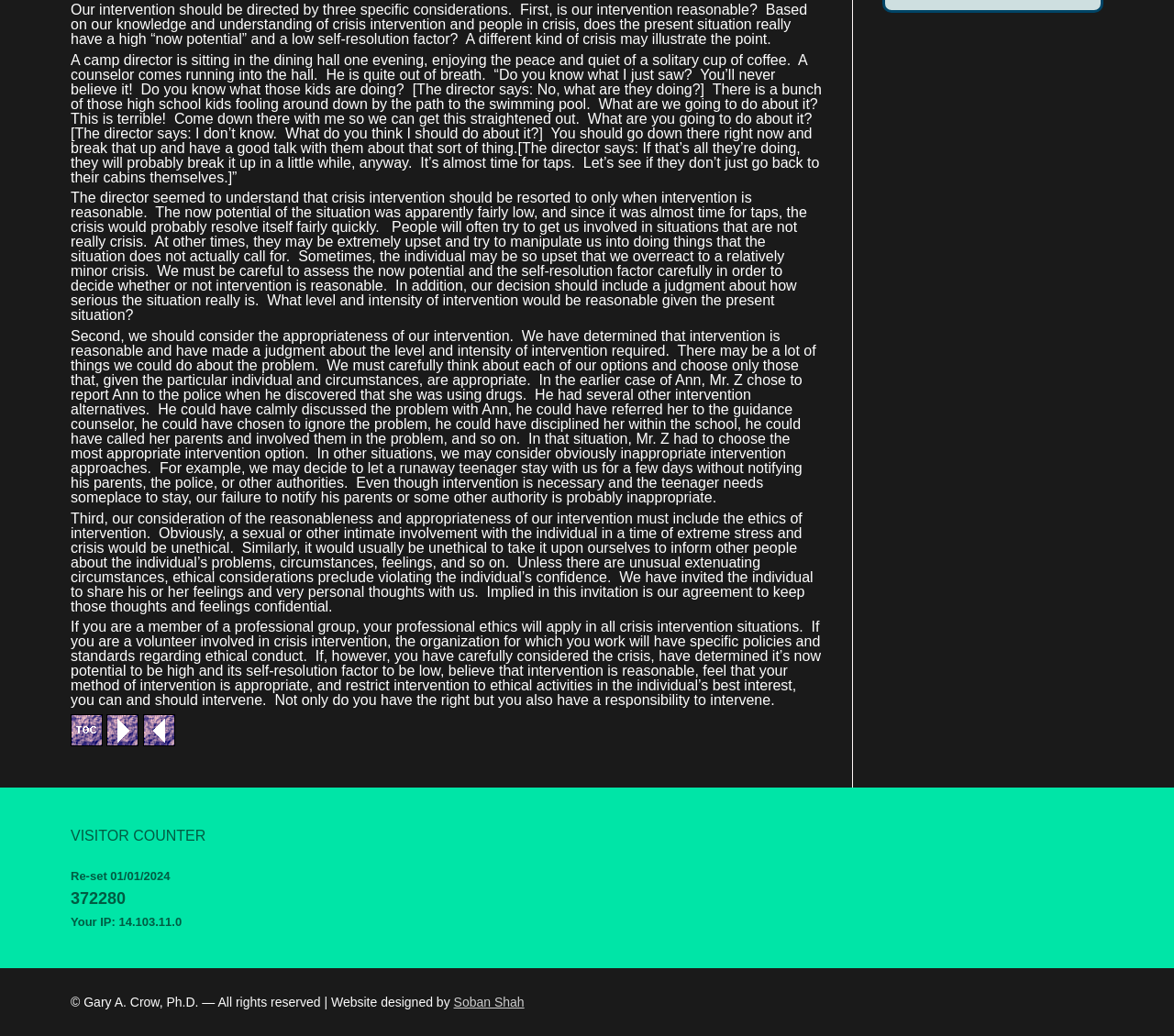Locate the bounding box of the UI element described in the following text: "Soban Shah".

[0.386, 0.96, 0.447, 0.975]